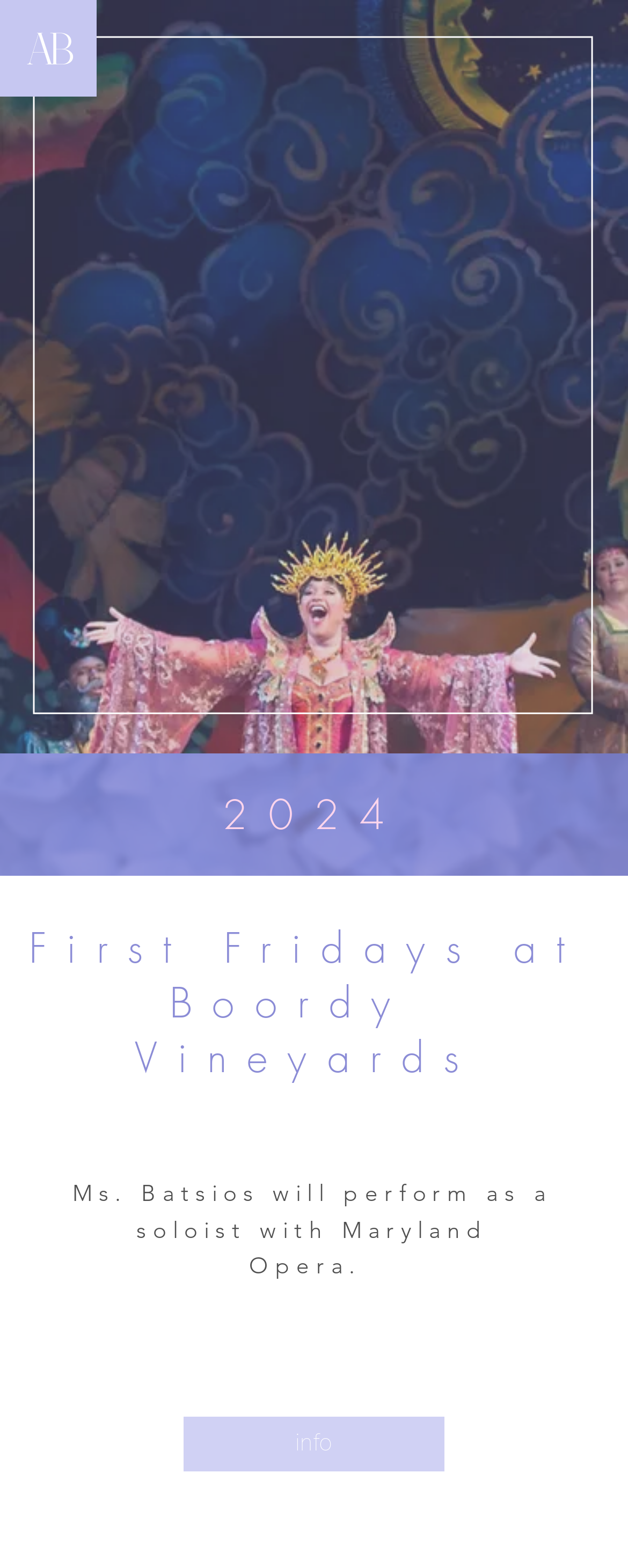Give the bounding box coordinates for the element described as: "En iyi bahis siteleri".

None